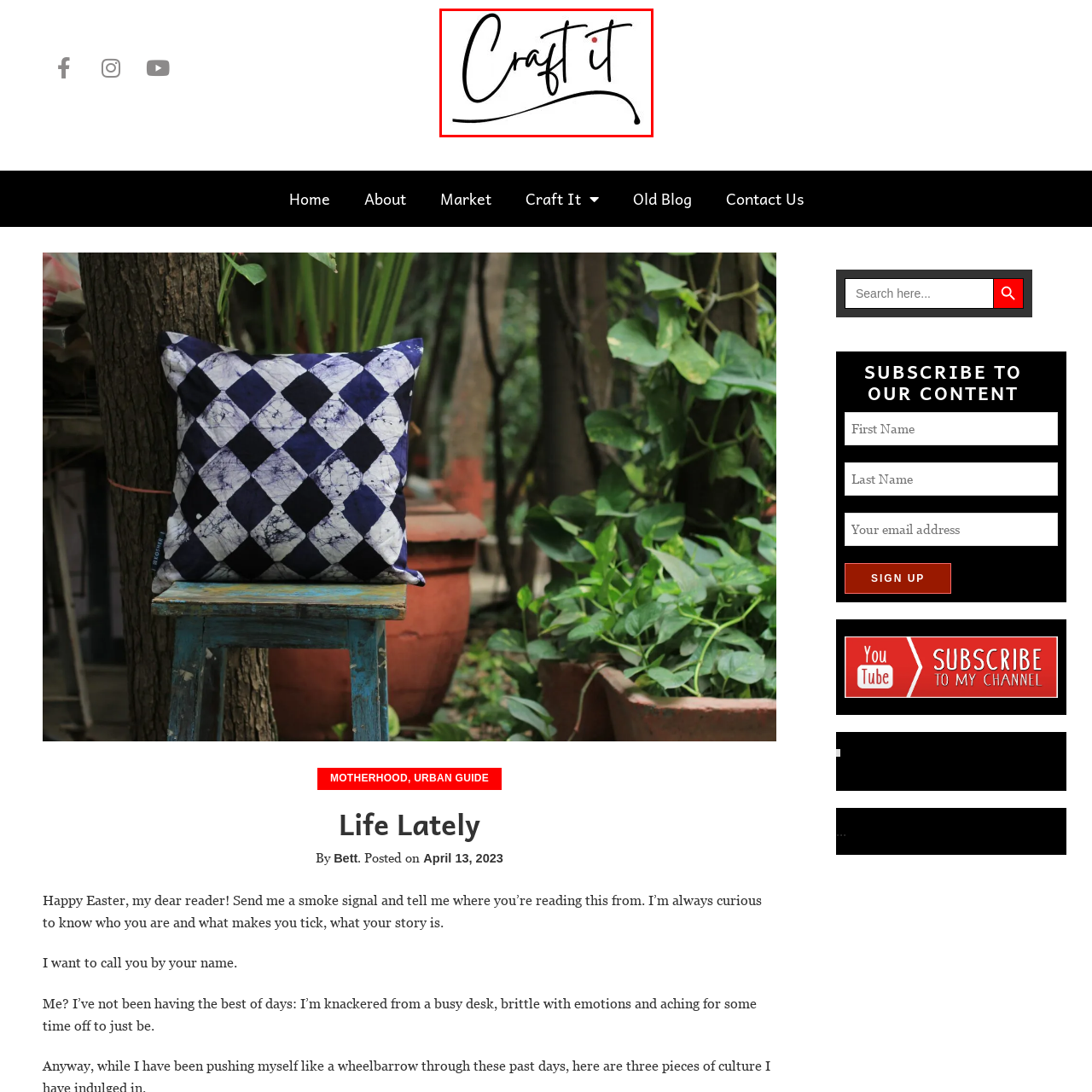Look at the area marked with a blue rectangle, Is the logo positioned at the top of the page? 
Provide your answer using a single word or phrase.

No